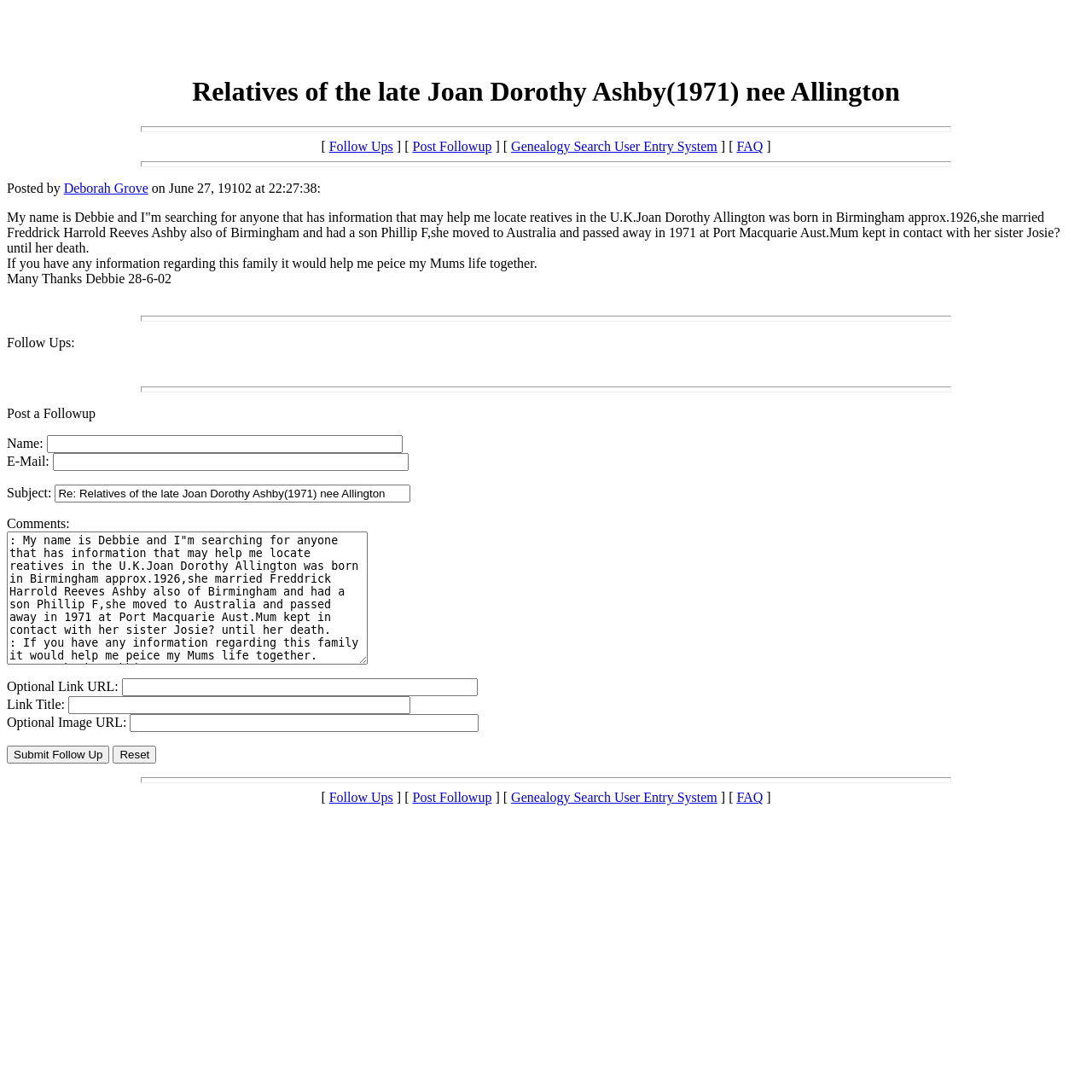Offer a comprehensive description of the webpage’s content and structure.

This webpage is about relatives of the late Joan Dorothy Ashby (1971) nee Allington. At the top, there is a heading with the same title. Below the heading, there is a horizontal separator line. 

On the left side, there is a block of text that describes the purpose of the webpage. The text is written by Deborah Grove, who is searching for relatives of Joan Dorothy Allington in the UK. Deborah explains that Joan was born in Birmingham around 1926, married Frederick Harrold Reeves Ashby, and had a son named Phillip F. She later moved to Australia and passed away in 1971. Deborah is seeking information to help piece together her mother's life.

Below the block of text, there are several links, including "Follow Ups", "Post Followup", "Genealogy Search User Entry System", and "FAQ". These links are aligned horizontally and are separated by vertical lines.

Further down the page, there is a section for posting a follow-up. This section includes several text boxes for entering name, email, subject, and comments. There are also optional fields for entering a link URL, link title, and image URL. Below the text boxes, there are two buttons: "Submit Follow Up" and "Reset".

At the bottom of the page, there is another horizontal separator line, followed by the same set of links as above, including "Follow Ups", "Post Followup", "Genealogy Search User Entry System", and "FAQ".